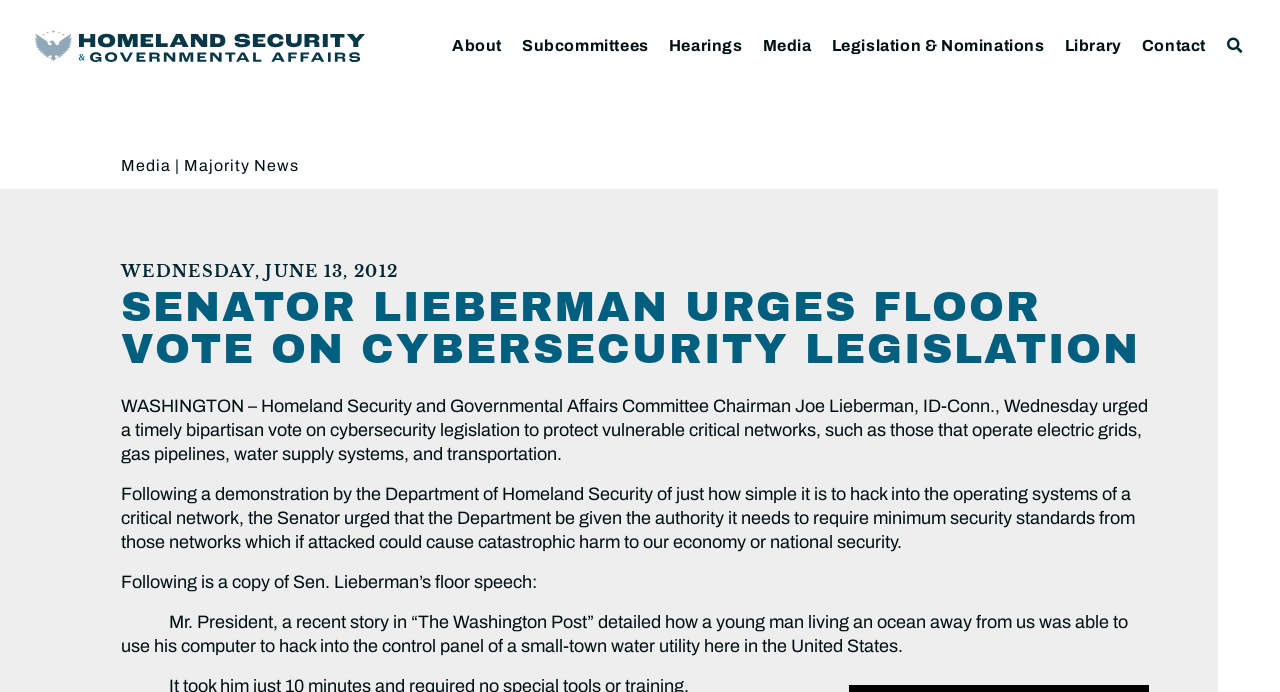Provide a thorough summary of the webpage.

The webpage is about Senator Lieberman's urging for a floor vote on cybersecurity legislation. At the top left corner, there is a logo of the Homeland Security & Governmental Affairs Committee. Below the logo, there are several links to different sections of the committee's website, including "About", "Subcommittees", "Hearings", "Media", "Legislation & Nominations", "Library", and "Contact". These links are arranged horizontally across the top of the page.

On the top right corner, there is a search bar with a "Search" button. Below the search bar, there are two links, "Media" and "Majority News", arranged vertically.

The main content of the webpage is a news article about Senator Lieberman's floor speech on cybersecurity legislation. The article is divided into several paragraphs, with headings and static text. The first heading reads "SENATOR LIEBERMAN URGES FLOOR VOTE ON CYBERSECURITY LEGISLATION". The article then describes Senator Lieberman's urging for a timely bipartisan vote on cybersecurity legislation to protect vulnerable critical networks. The article also mentions a demonstration by the Department of Homeland Security on how to hack into critical networks and Senator Lieberman's call for the Department to be given the authority to require minimum security standards from those networks.

Below the article, there is a copy of Senator Lieberman's floor speech, which is a lengthy text that describes a story about a young man hacking into a small-town water utility's control panel.